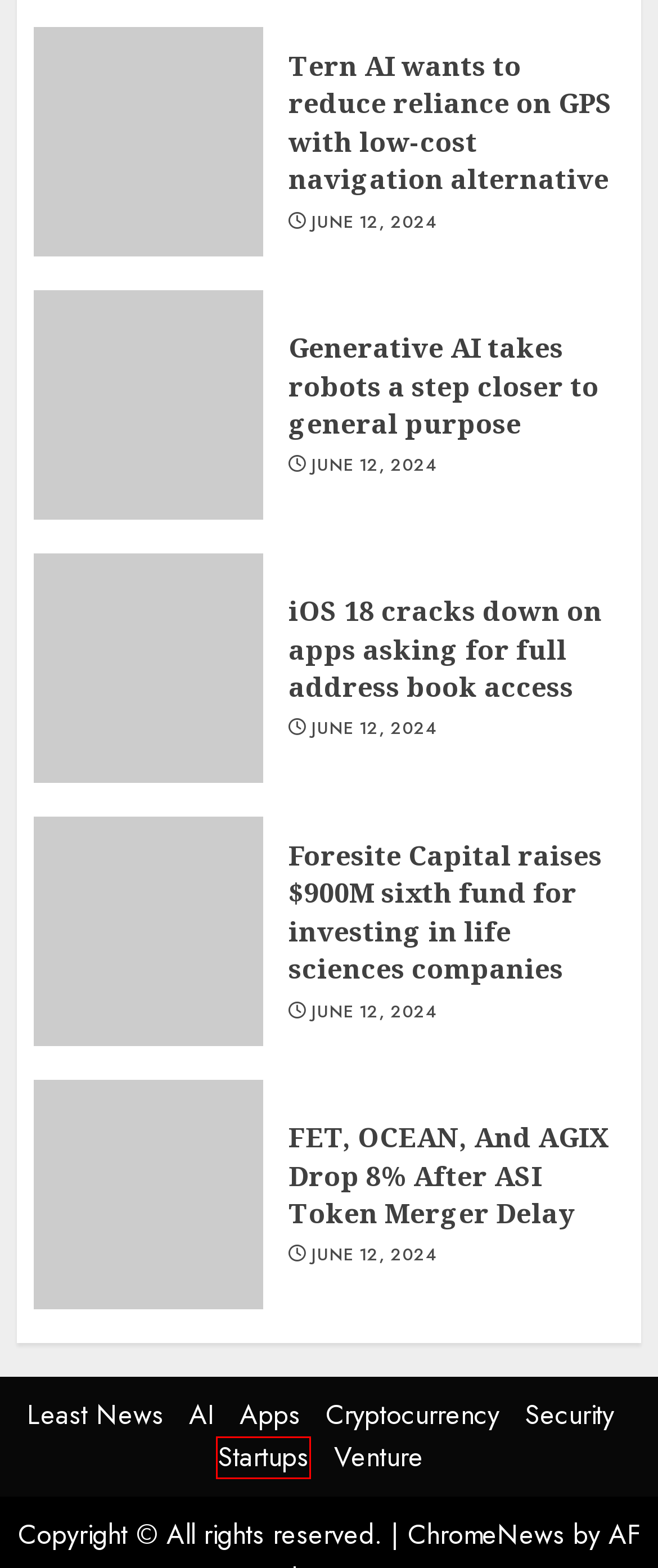You see a screenshot of a webpage with a red bounding box surrounding an element. Pick the webpage description that most accurately represents the new webpage after interacting with the element in the red bounding box. The options are:
A. DeFi Researcher Questions Injective Protocol's Appeal: Is INJ Overvalued?
B. FET, OCEAN, And AGIX Drop 8% After ASI Token Merger Delay – Cheapuggs
C. Venture – Cheapuggs
D. Tern AI wants to reduce reliance on GPS with low-cost navigation alternative  – Cheapuggs
E. Startups – Cheapuggs
F. Is Stacks The New Safe Haven? STX Soars 16% In Wild Market
G. December 2023 – Cheapuggs
H. Neon EVM Hits Record-High 730 TPS On Mainnet

E